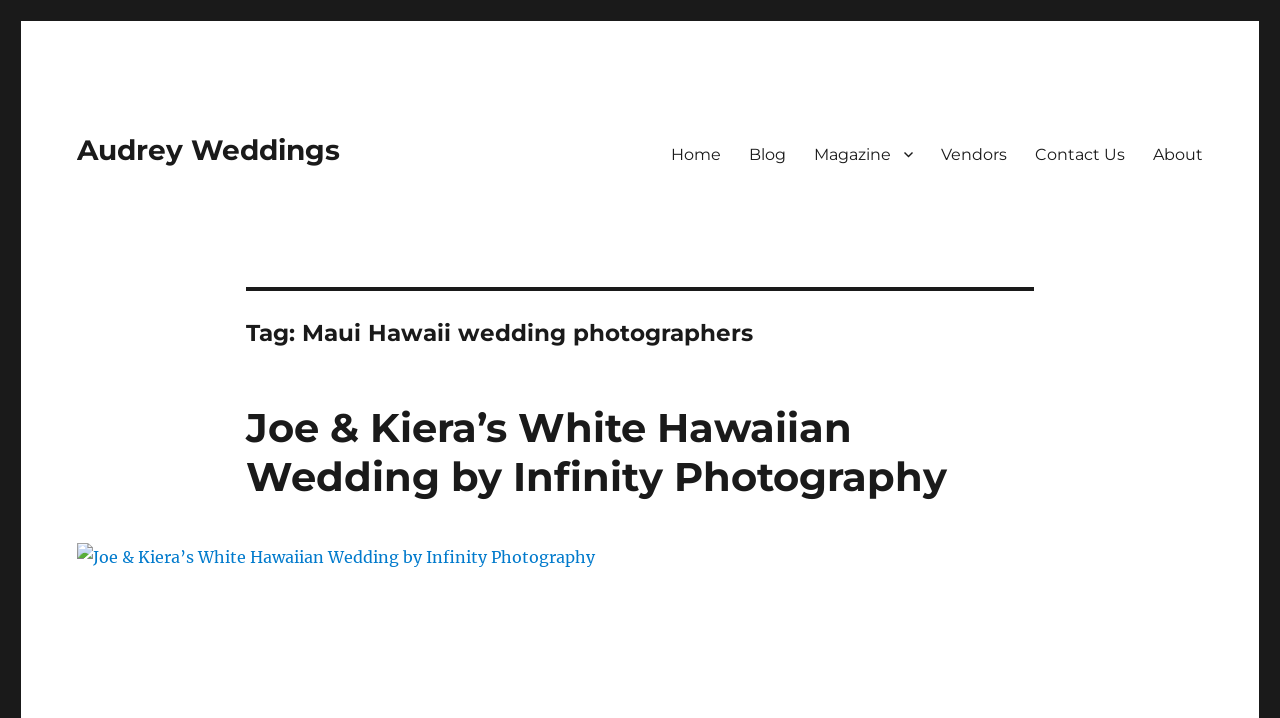Illustrate the webpage with a detailed description.

The webpage is about Maui Hawaii wedding photographers, specifically Audrey Weddings. At the top left, there is a link to the website's homepage, "Audrey Weddings". To the right of this link, there is a primary navigation menu with six links: "Home", "Blog", "Magazine", "Vendors", "Contact Us", and "About". 

Below the navigation menu, there is a header section with a heading that reads "Tag: Maui Hawaii wedding photographers". Underneath this heading, there is another header section with a more specific heading, "Joe & Kiera’s White Hawaiian Wedding by Infinity Photography", which is also a link to a specific article or page.